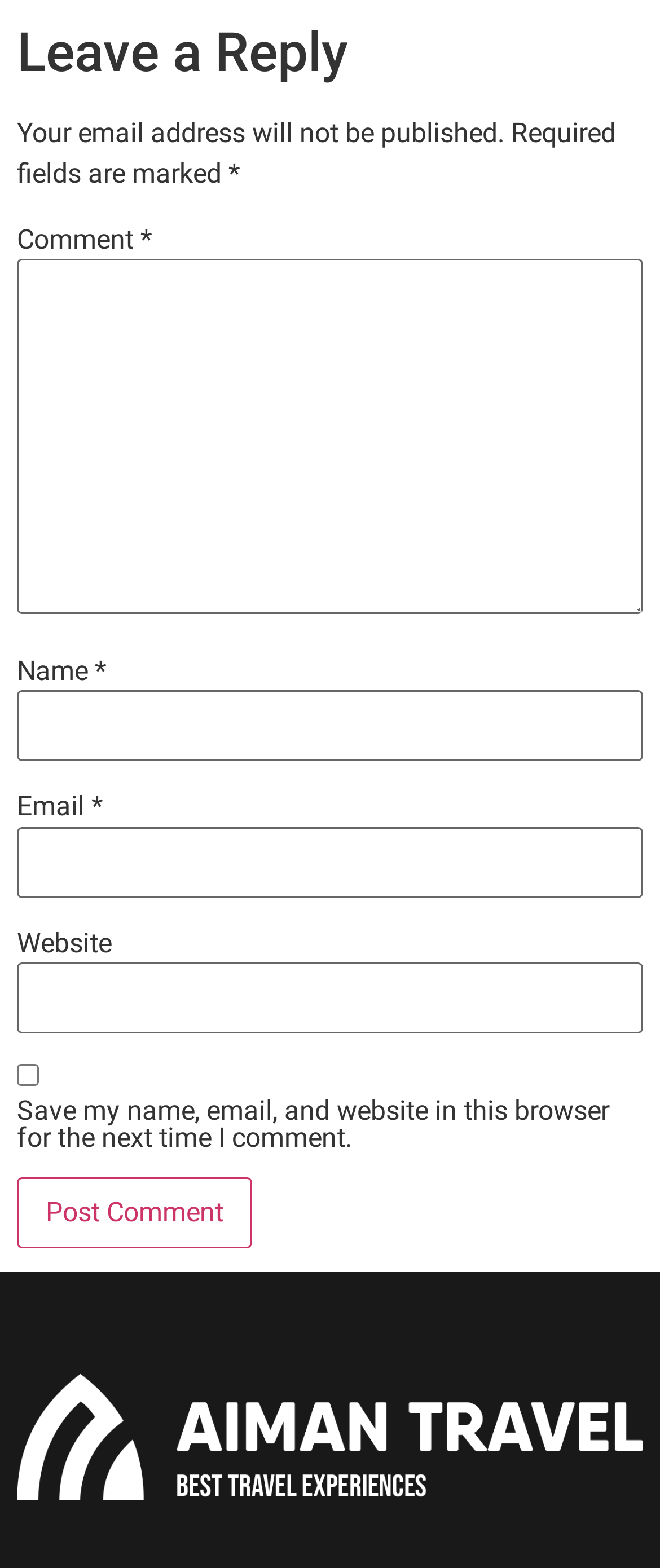What is the purpose of the comment section?
Using the information presented in the image, please offer a detailed response to the question.

The purpose of the comment section can be inferred from the heading 'Leave a Reply' and the presence of text fields for comment, name, email, and website, which suggests that users can leave a reply or comment on the webpage.